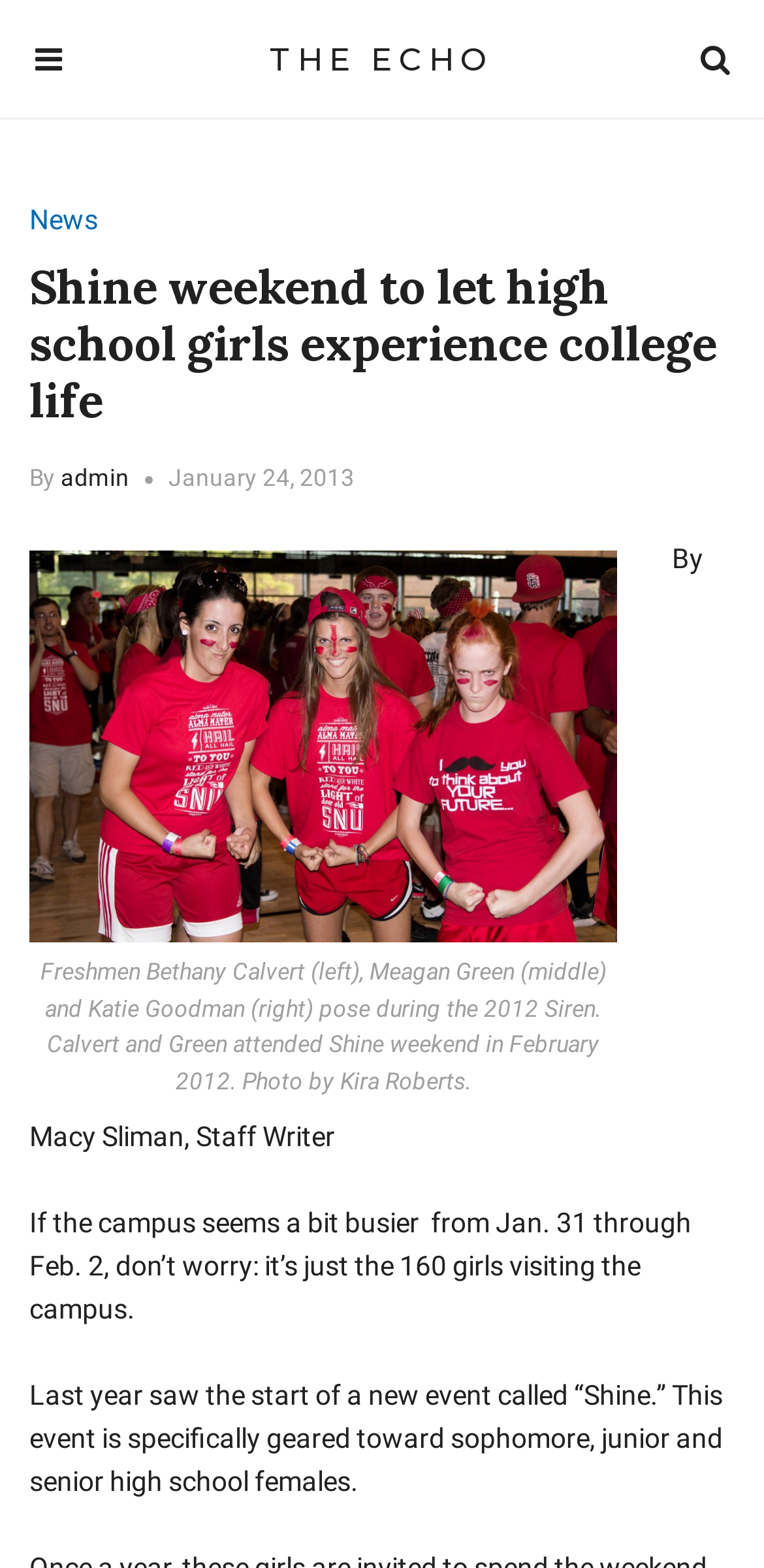Who took the photo of the freshmen? Please answer the question using a single word or phrase based on the image.

Kira Roberts